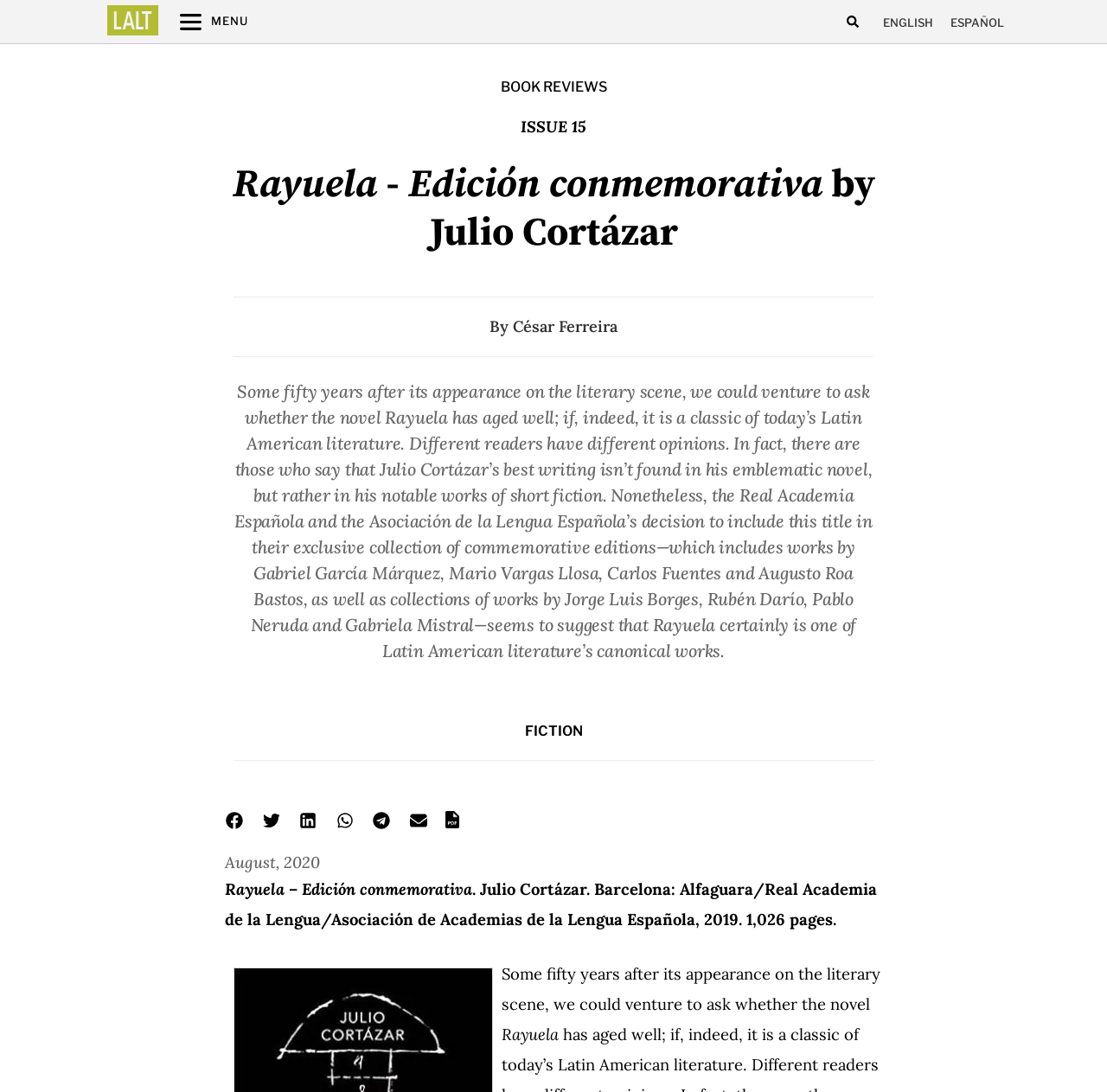Please locate the clickable area by providing the bounding box coordinates to follow this instruction: "Search for a book".

[0.756, 0.006, 0.784, 0.034]